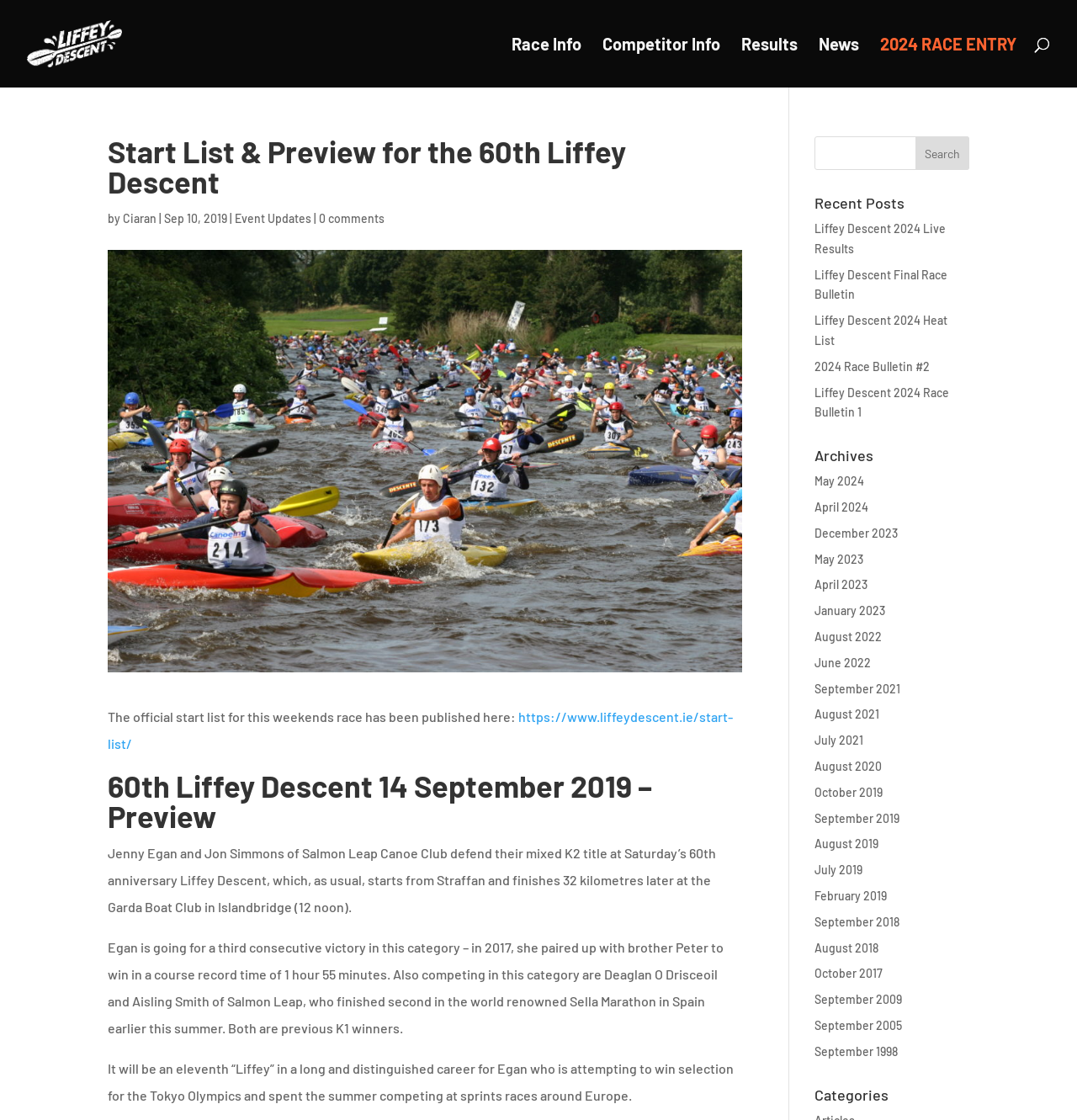Extract the primary header of the webpage and generate its text.

Start List & Preview for the 60th Liffey Descent